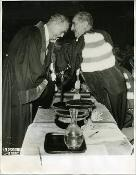What is on the table in front of Weyl? Look at the image and give a one-word or short phrase answer.

Ceremonial items